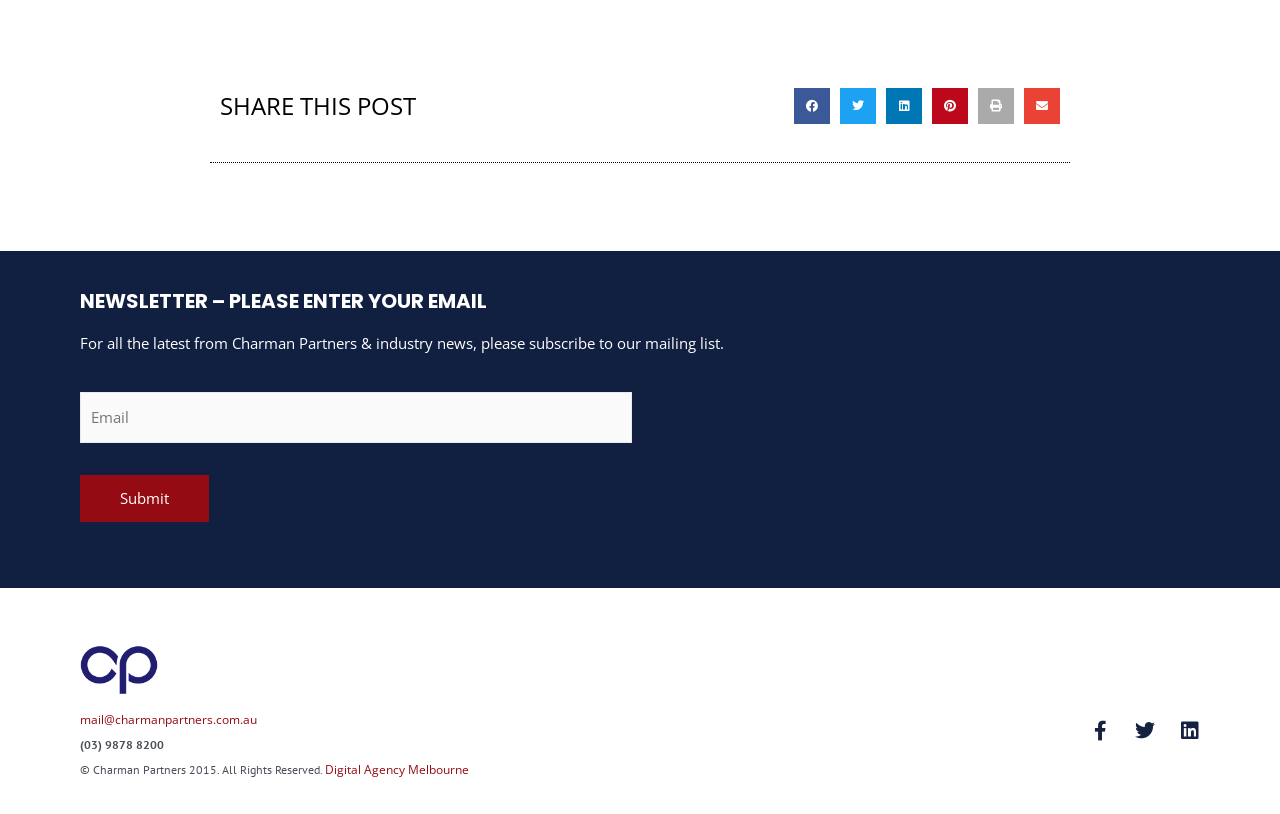Please locate the bounding box coordinates of the element that should be clicked to complete the given instruction: "Visit Digital Agency Melbourne".

[0.254, 0.935, 0.366, 0.956]